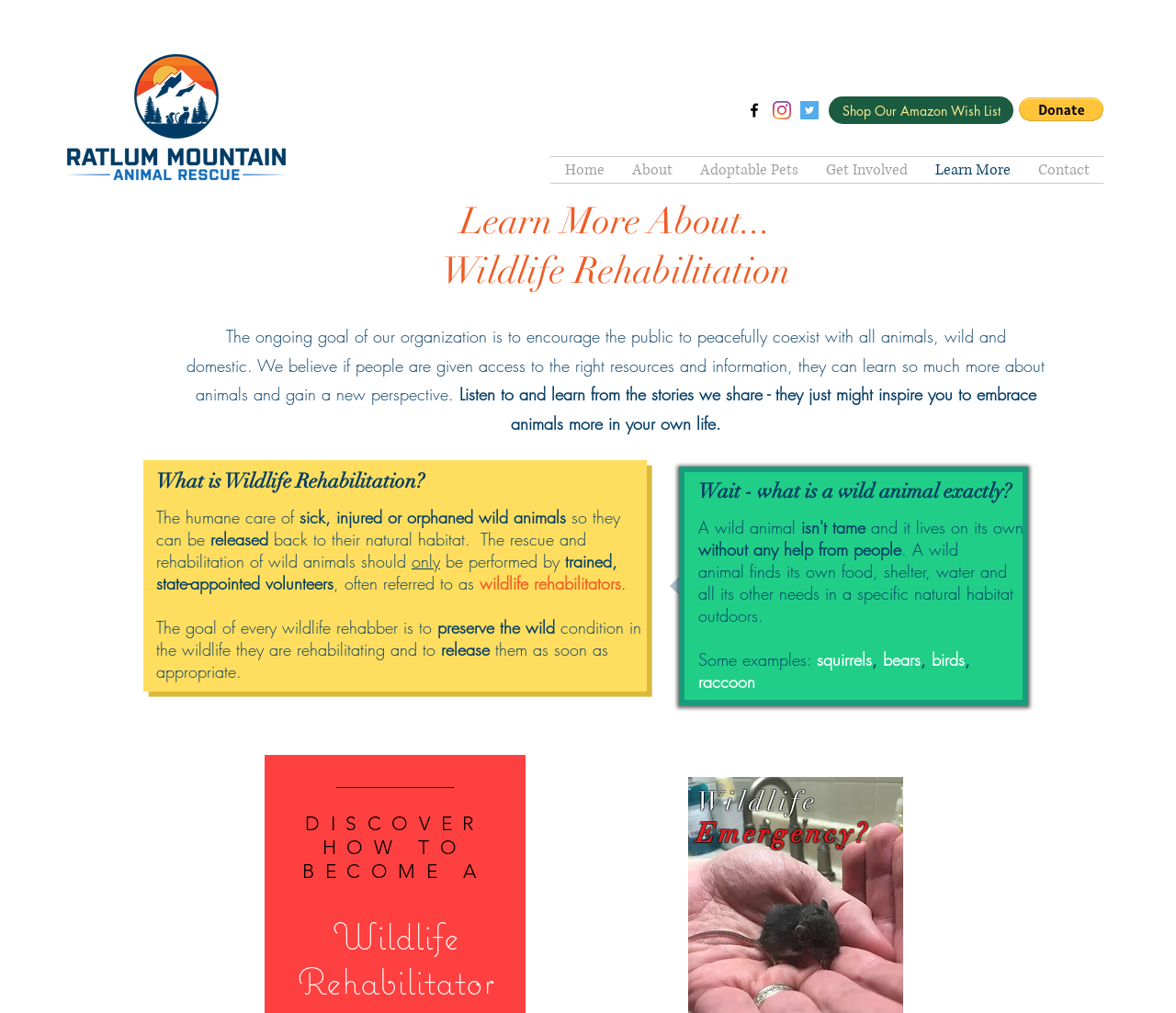Give a one-word or short-phrase answer to the following question: 
What is a wild animal?

An animal that lives on its own without human help